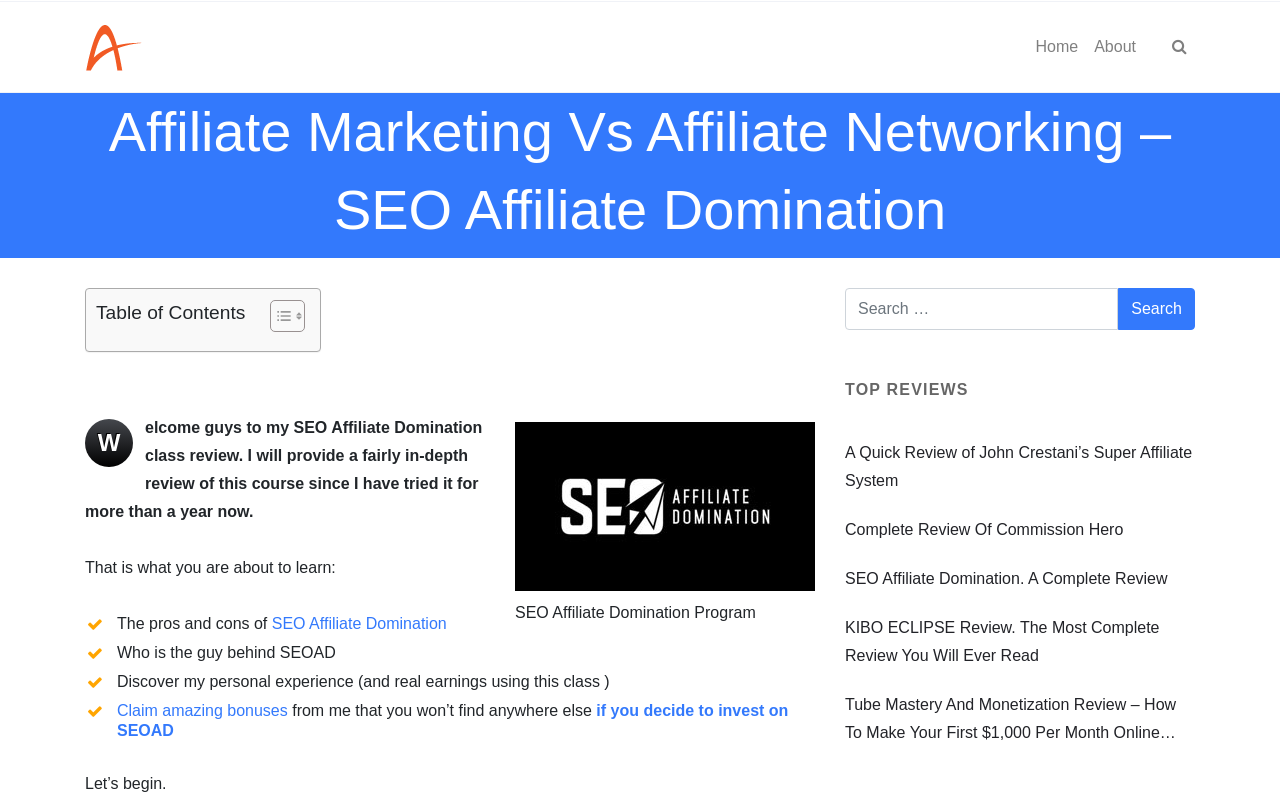Locate the bounding box coordinates of the clickable part needed for the task: "Click on the 'Almanara' link".

[0.066, 0.003, 0.111, 0.116]